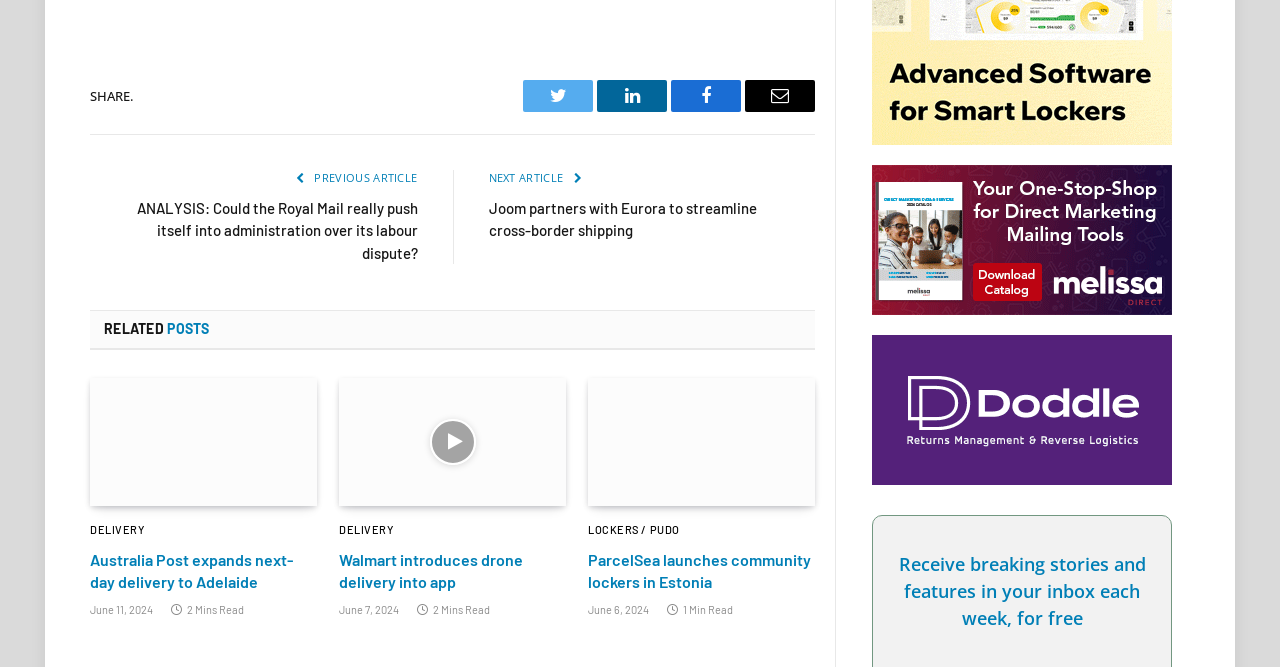Use one word or a short phrase to answer the question provided: 
What is the date of the first article?

June 11, 2024